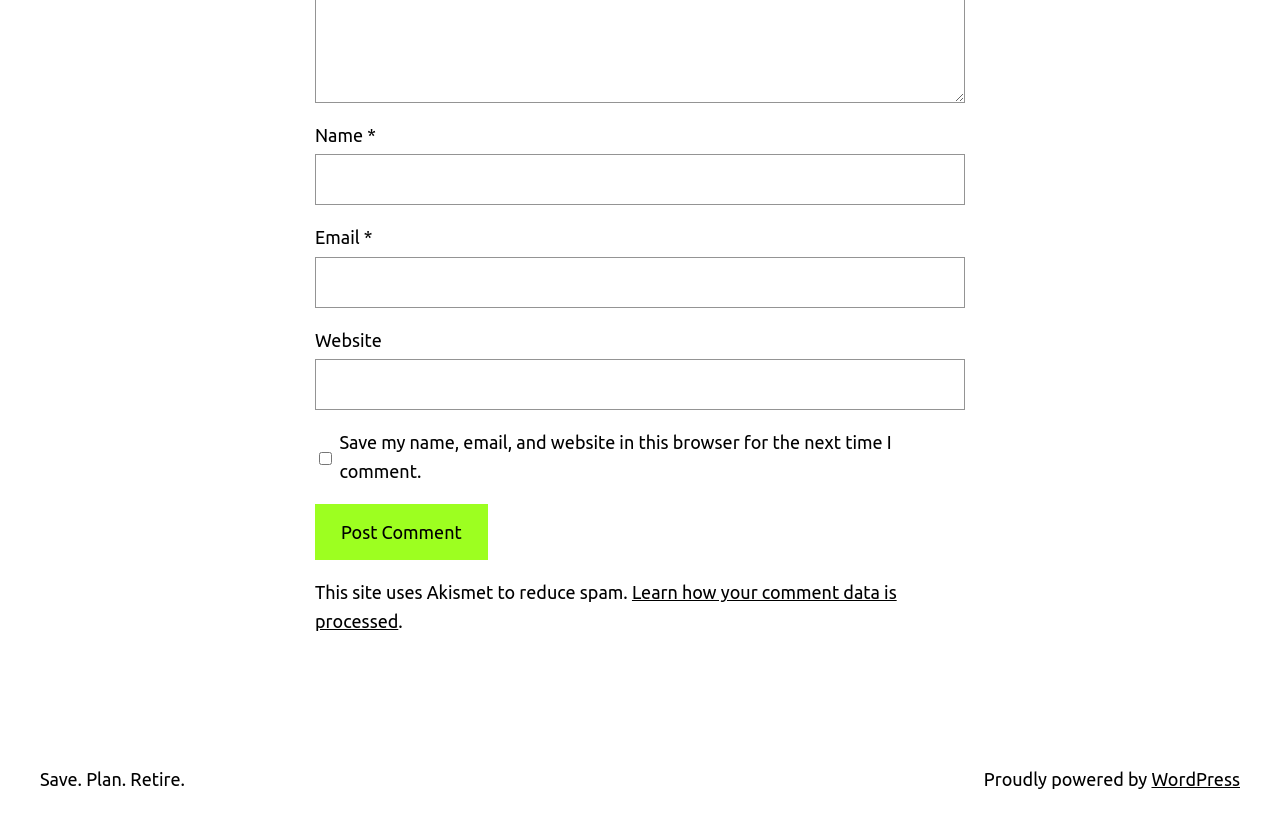Point out the bounding box coordinates of the section to click in order to follow this instruction: "Post a comment".

[0.246, 0.602, 0.381, 0.669]